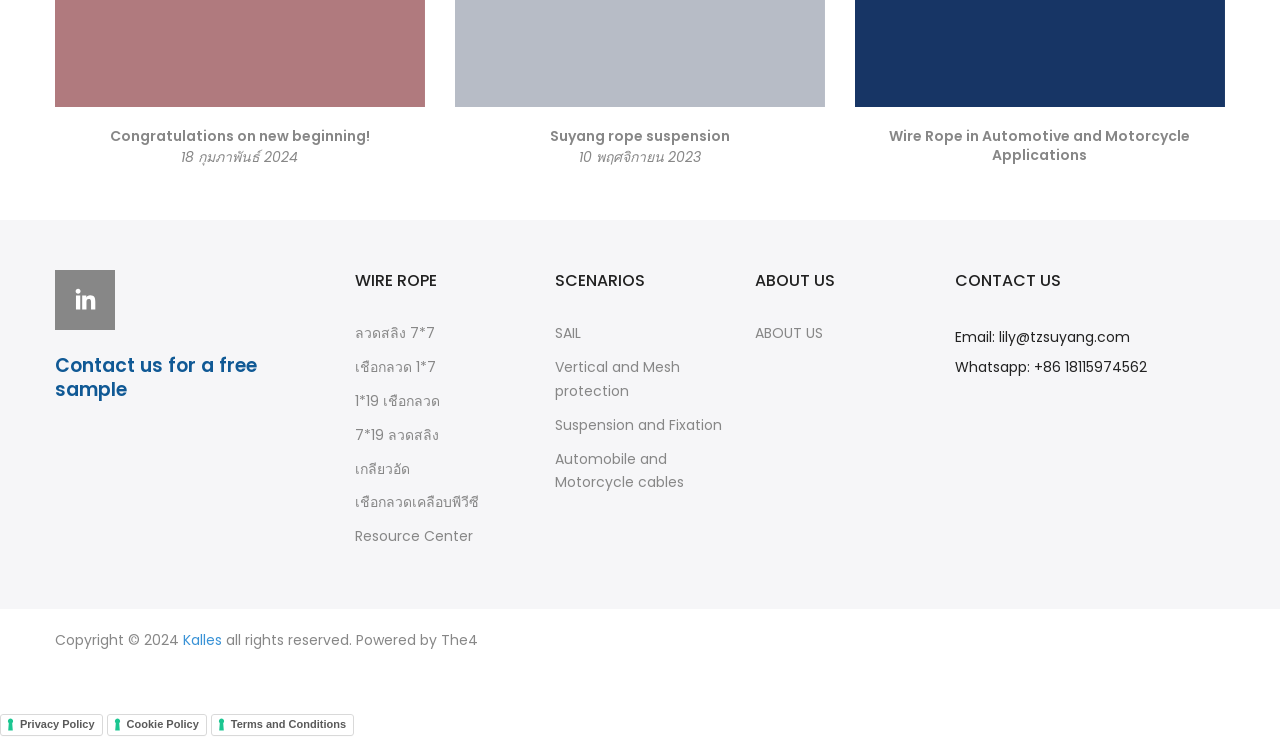What is the name of the company's resource center?
Kindly offer a comprehensive and detailed response to the question.

The resource center is mentioned in the 'WIRE ROPE' section, where it is listed as a link with the text 'Resource Center'.